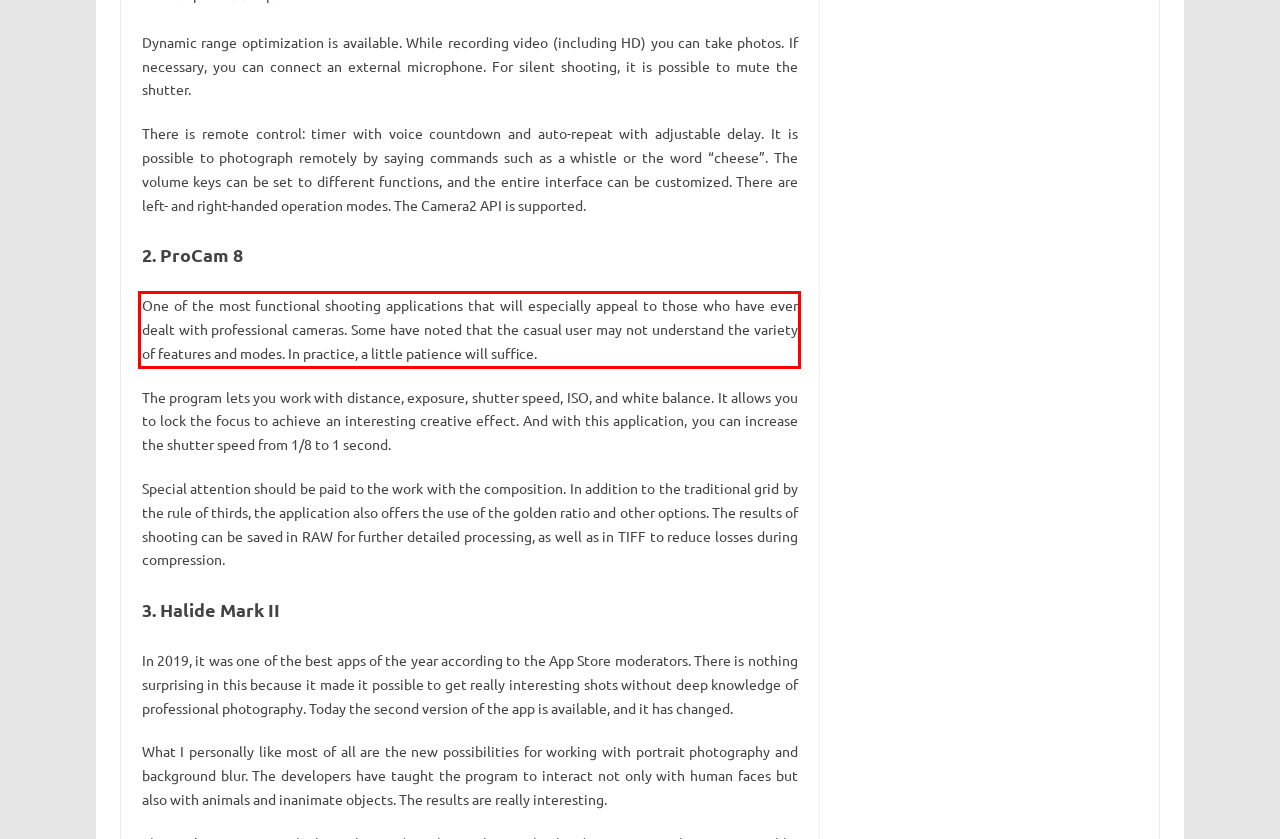Extract and provide the text found inside the red rectangle in the screenshot of the webpage.

One of the most functional shooting applications that will especially appeal to those who have ever dealt with professional cameras. Some have noted that the casual user may not understand the variety of features and modes. In practice, a little patience will suffice.